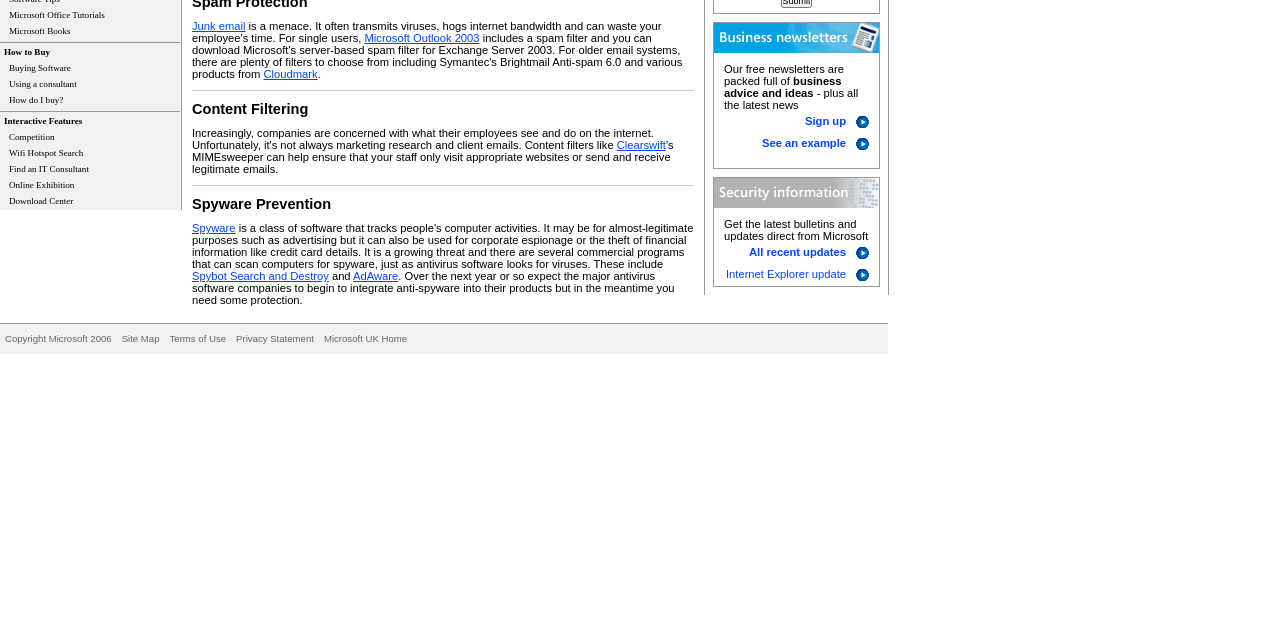Identify the bounding box coordinates for the UI element described by the following text: "Competition". Provide the coordinates as four float numbers between 0 and 1, in the format [left, top, right, bottom].

[0.007, 0.206, 0.043, 0.222]